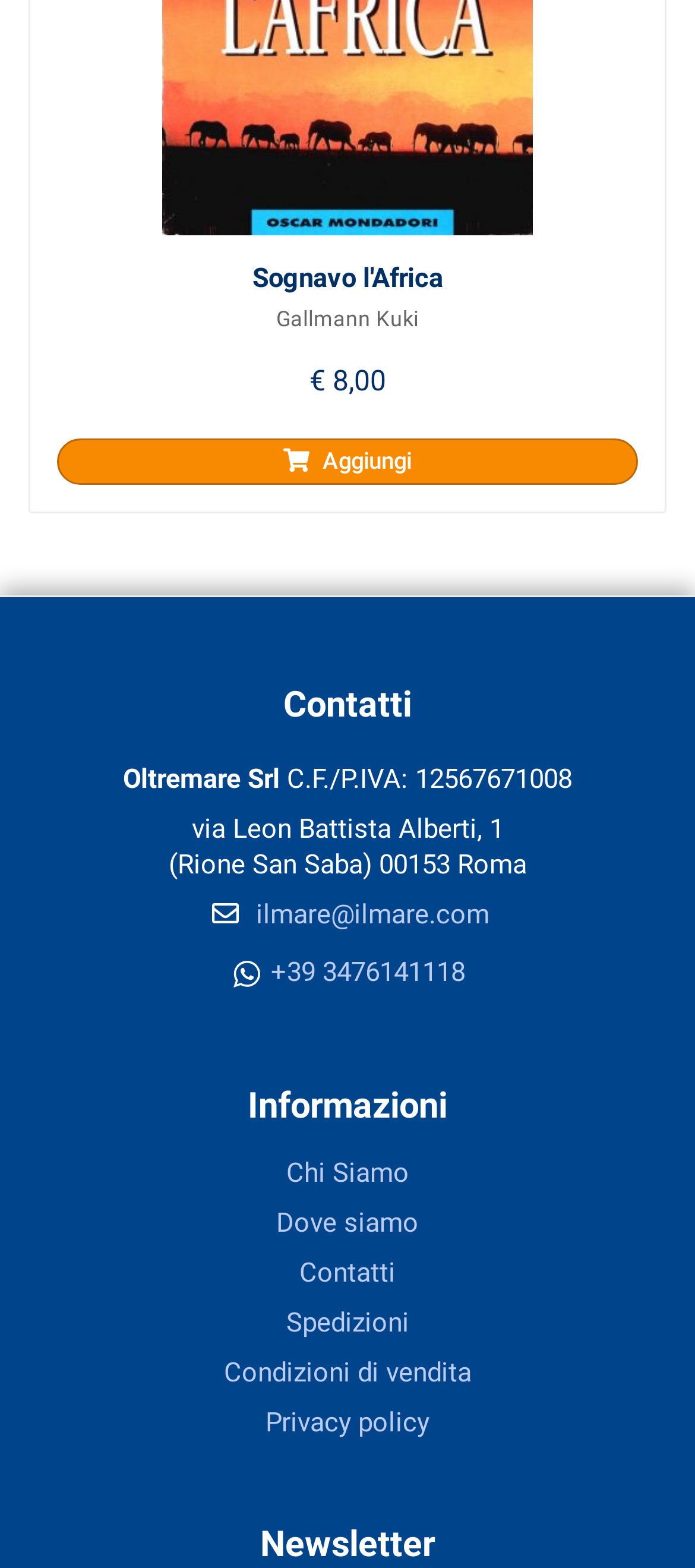What is the address?
Please provide a single word or phrase in response based on the screenshot.

via Leon Battista Alberti, 1